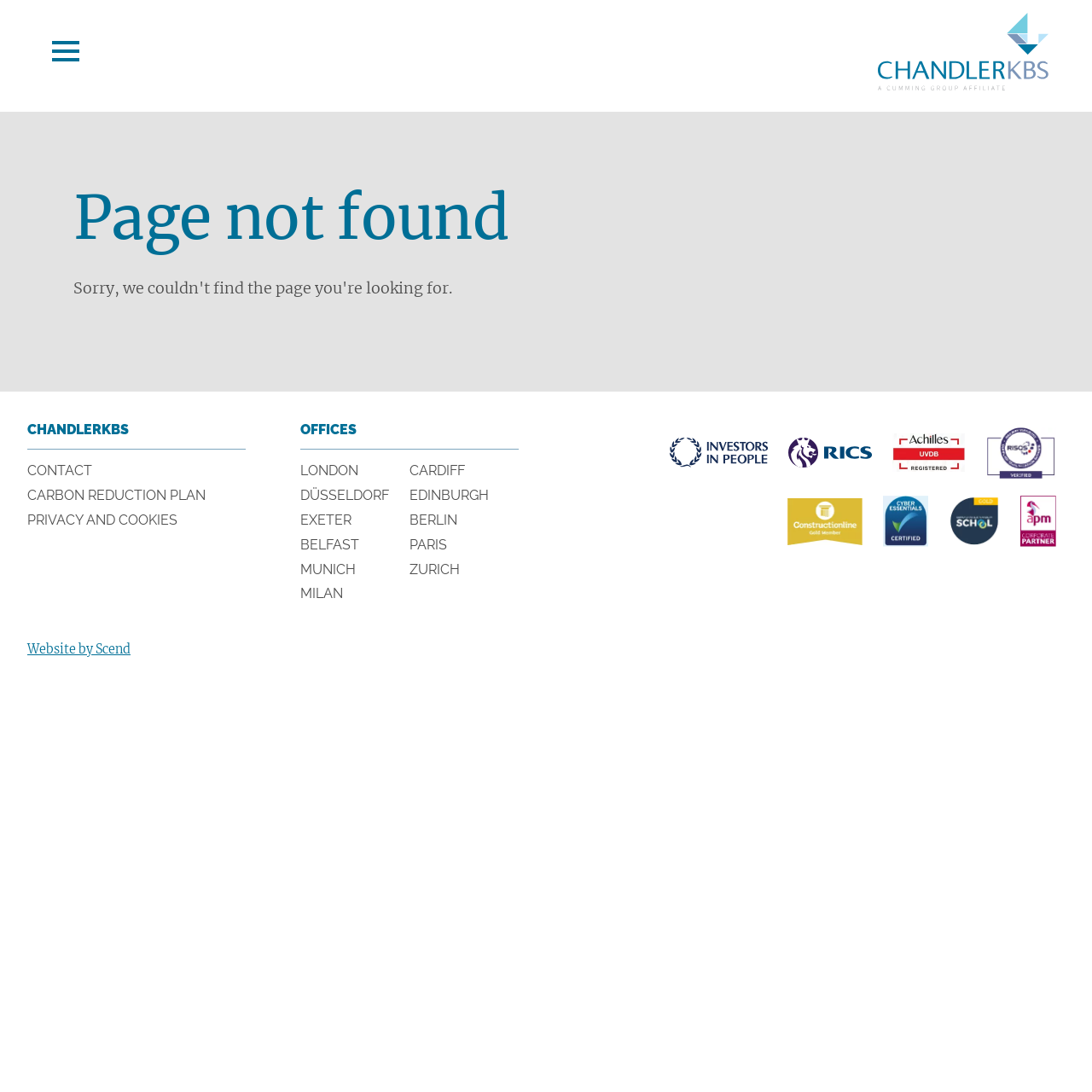Describe the webpage meticulously, covering all significant aspects.

This webpage is a "Page not found" error page from ChandlerKBS. At the top, there is a logo image of ChandlerKBS. Below the logo, there is a main section with a heading that reads "Page not found". 

Underneath the main section, there is a content information section that contains several links and headings. On the left side, there are three headings: "CHANDLERKBS", "CONTACT", "CARBON REDUCTION PLAN", and "PRIVACY AND COOKIES". 

On the right side, there is a heading "OFFICES" followed by several links to different office locations, including London, Cardiff, Düsseldorf, Edinburgh, Exeter, Berlin, Belfast, Paris, Munich, Zurich, and Milan. 

Below the office links, there are several images of certifications and logos, including Investors In People, RICS, Achilles UVDB Registered, RISQS Verified, Construction Line Gold Member, Cyber Essentials Certified, Supply Chain Sustainability SCHOOL Gold, and APM Corporate Partner. 

At the very bottom of the page, there is a link that reads "Website by Scend".